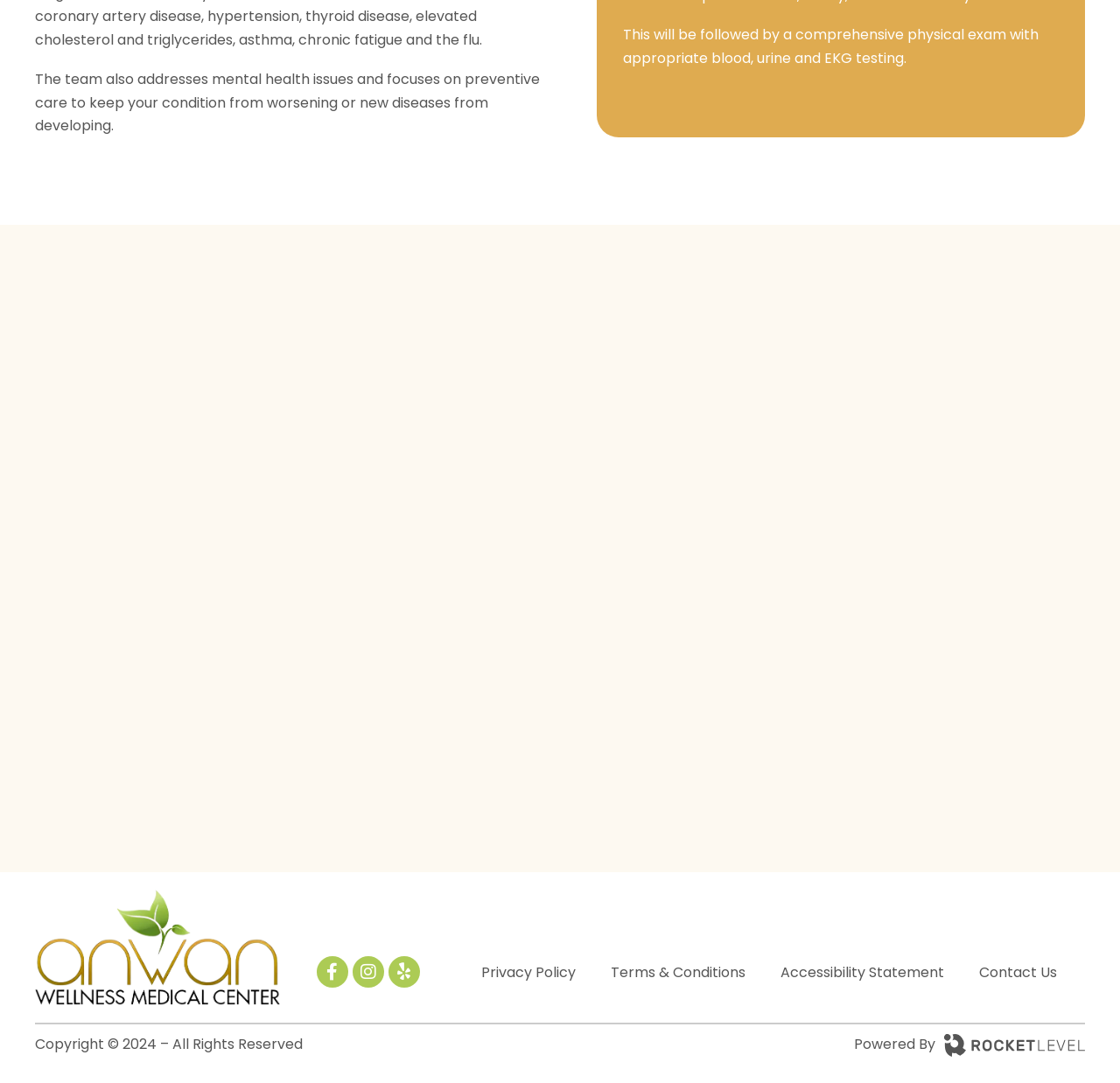How many social media links are present?
Based on the visual information, provide a detailed and comprehensive answer.

There are three social media links present, namely Facebook, Instagram, and Yelp, which can be identified by their respective icons and text.